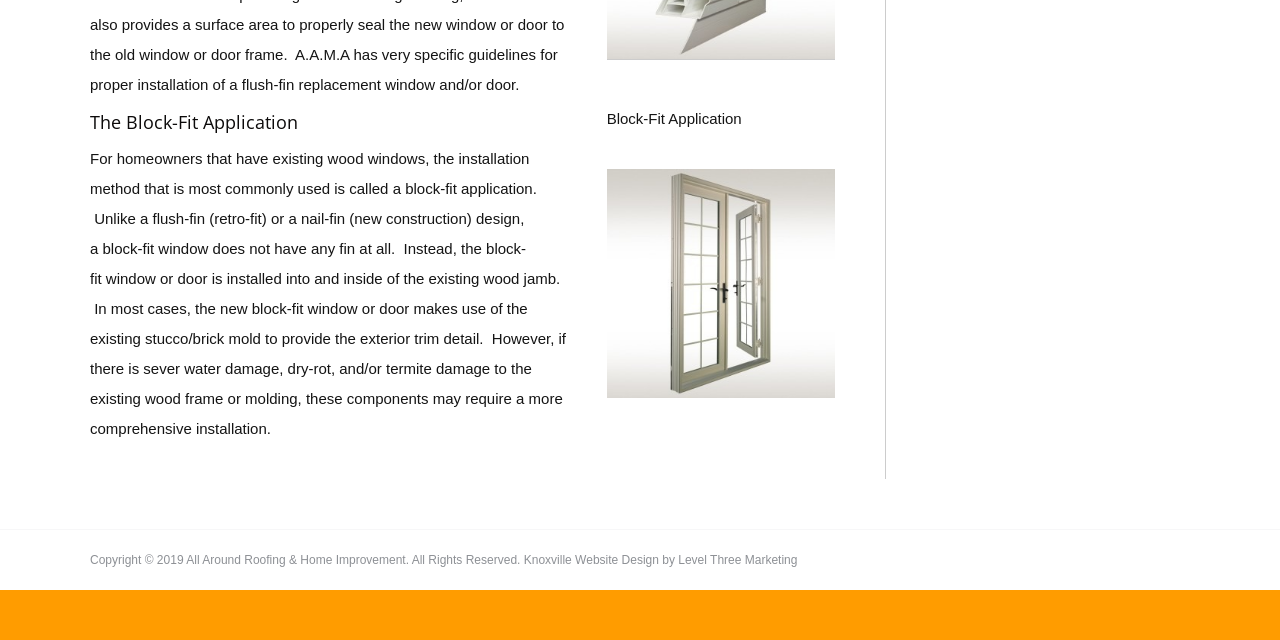Identify the coordinates of the bounding box for the element described below: "Go to Top". Return the coordinates as four float numbers between 0 and 1: [left, top, right, bottom].

[0.961, 0.922, 0.992, 0.984]